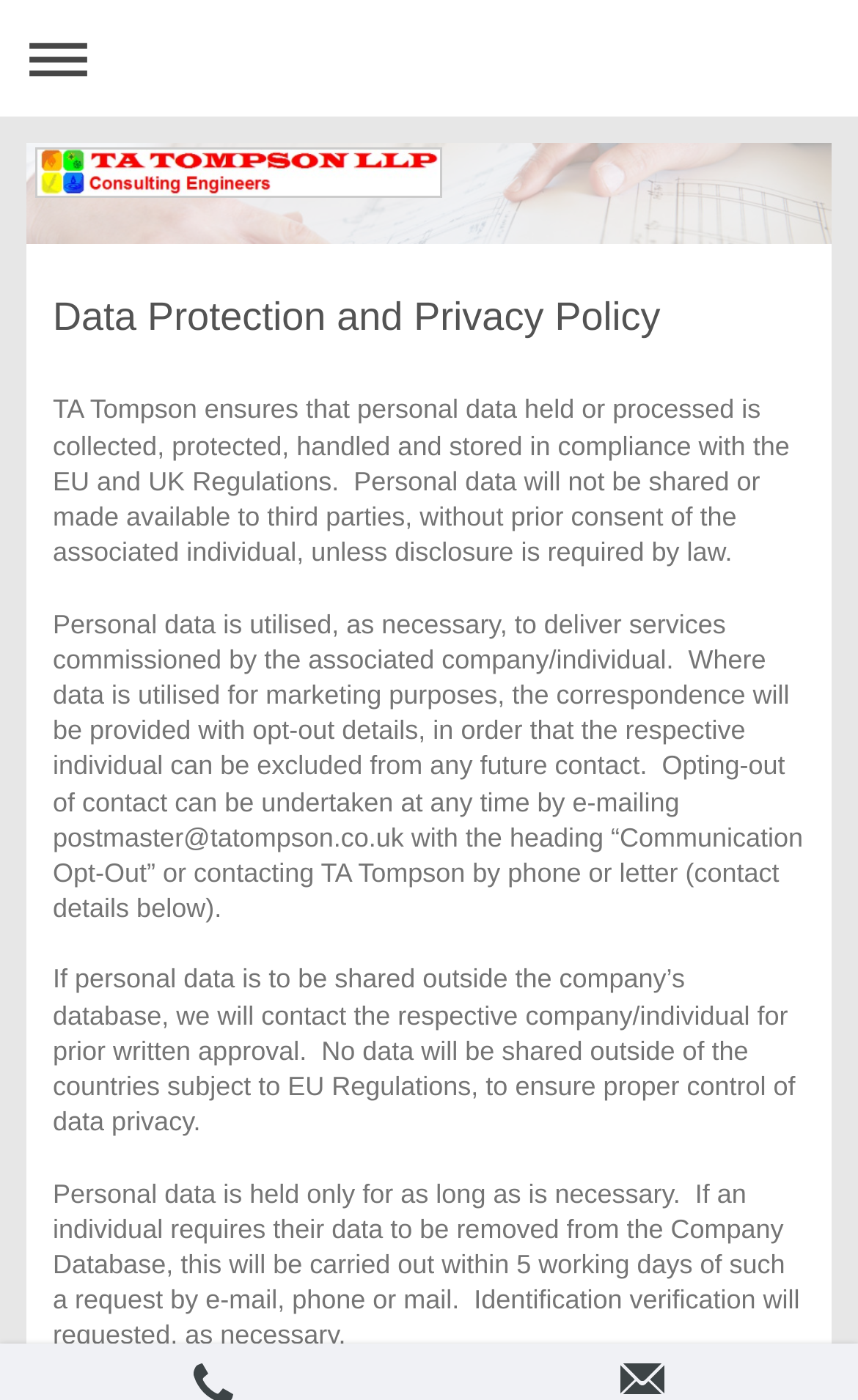Based on the image, provide a detailed response to the question:
How can individuals opt-out of marketing correspondence?

The webpage states that where data is utilised for marketing purposes, the correspondence will be provided with opt-out details, in order that the respective individual can be excluded from any future contact. Specifically, individuals can opt-out of contact by e-mailing postmaster@tatompson.co.uk with the heading “Communication Opt-Out” or contacting TA Tompson by phone or letter.